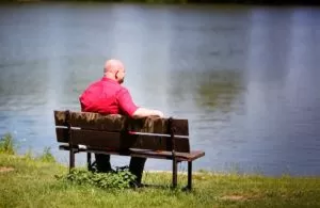Construct a detailed narrative about the image.

The image captures a serene moment by a tranquil water body, where an individual sits on a wooden bench, appearing contemplative. Dressed in a bright red shirt, he gazes out over the water, surrounded by lush green grass, suggesting a peaceful and reflective atmosphere. This scene aligns well with themes of memory and reflection, particularly in the context of honoring loved ones and creating new traditions, emphasizing the solace that nature can provide during times of remembrance and emotional contemplation.